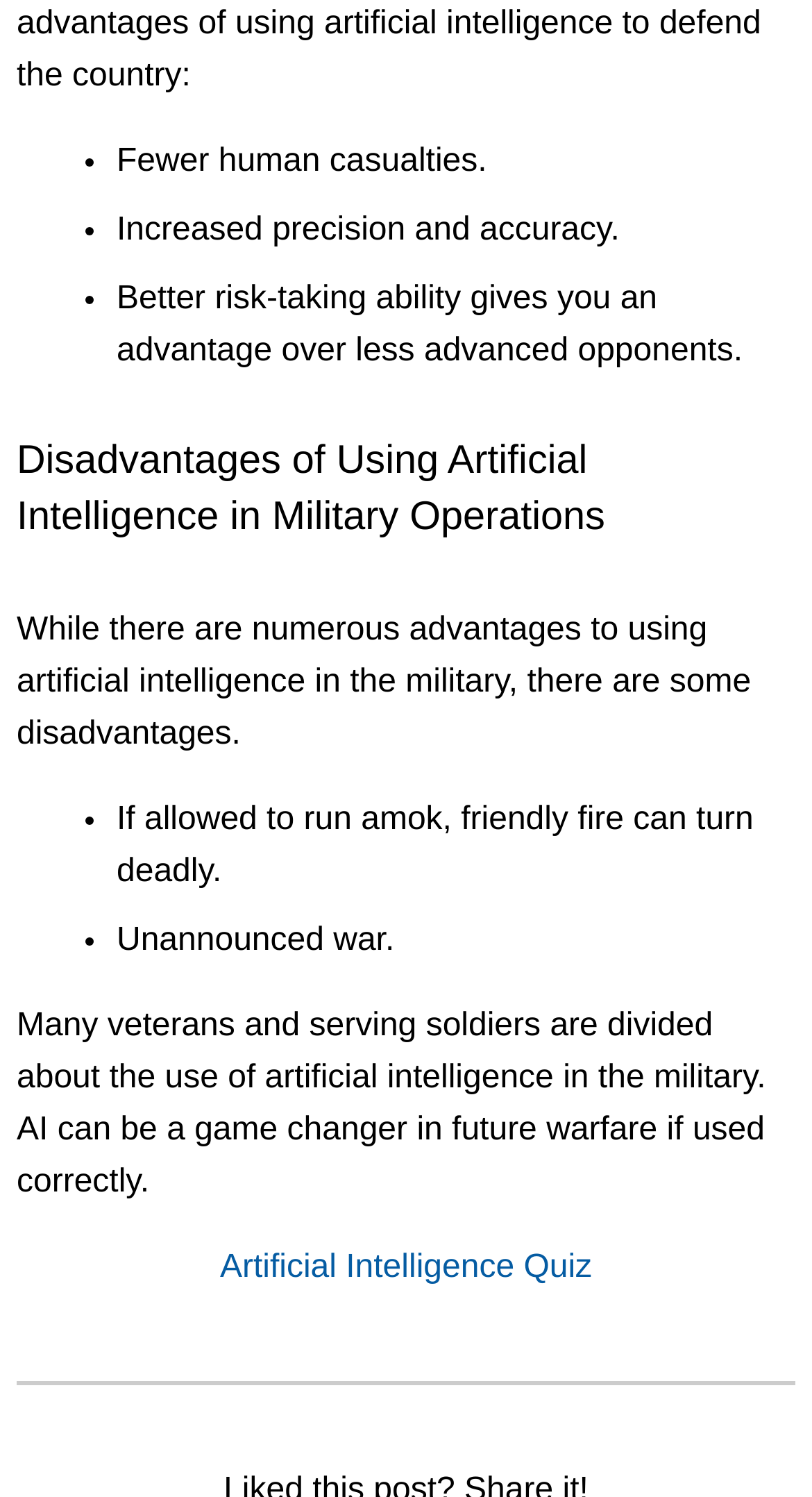Provide a brief response to the question below using one word or phrase:
What are the advantages of using AI in military operations?

Fewer human casualties, increased precision, better risk-taking